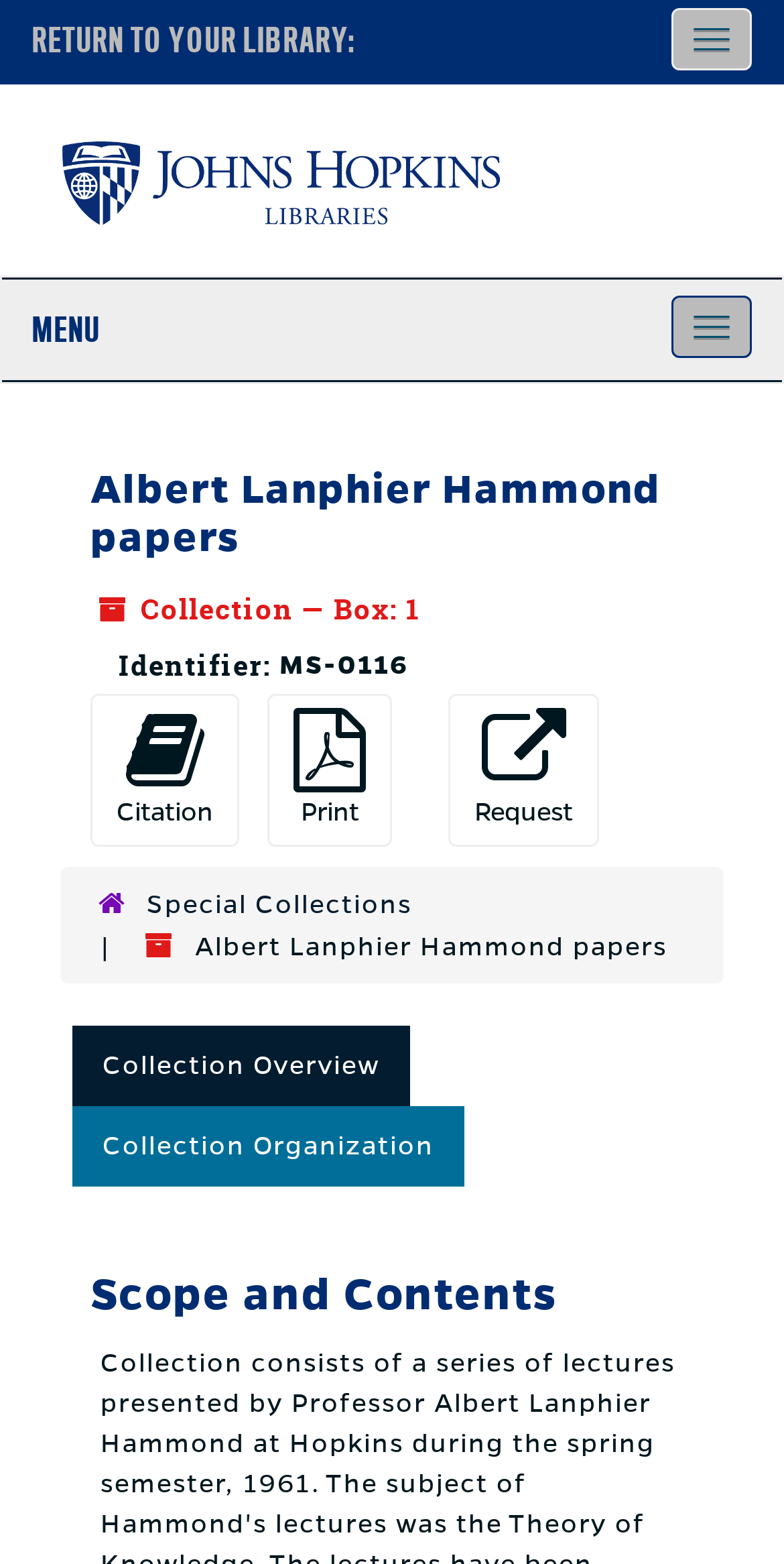Using the provided element description "Request", determine the bounding box coordinates of the UI element.

[0.572, 0.444, 0.764, 0.542]